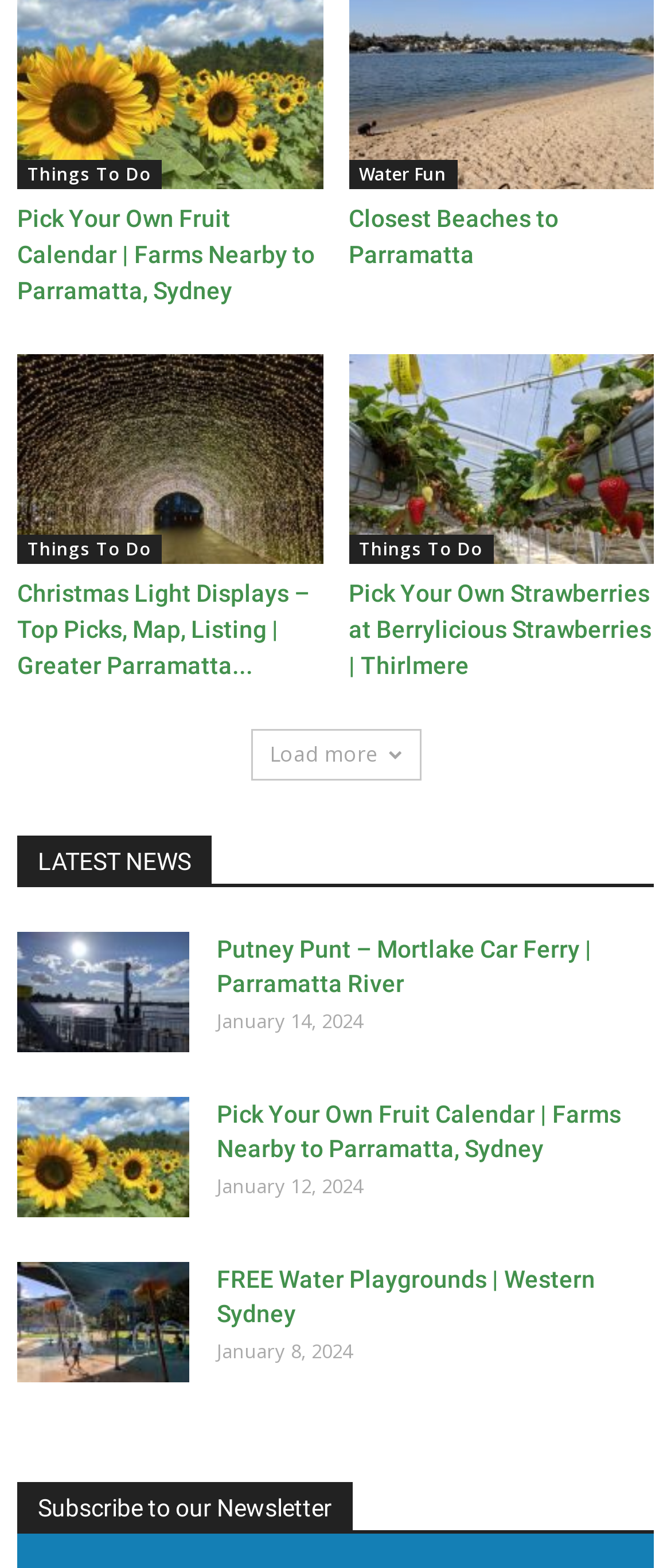Locate the bounding box coordinates of the UI element described by: "Closest Beaches to Parramatta". The bounding box coordinates should consist of four float numbers between 0 and 1, i.e., [left, top, right, bottom].

[0.519, 0.131, 0.832, 0.171]